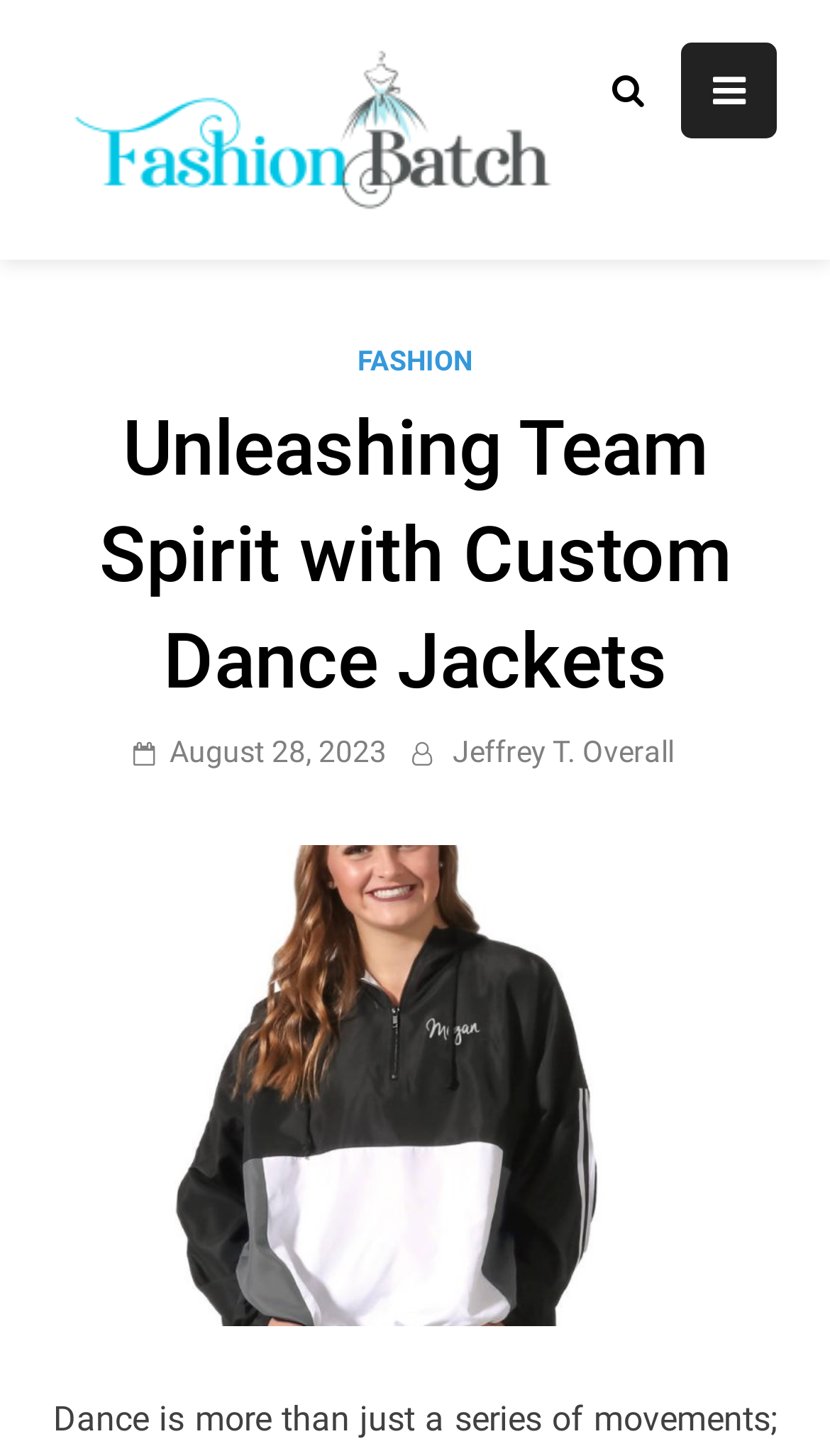Please give a succinct answer using a single word or phrase:
Who is the author of the article?

Jeffrey T. Overall